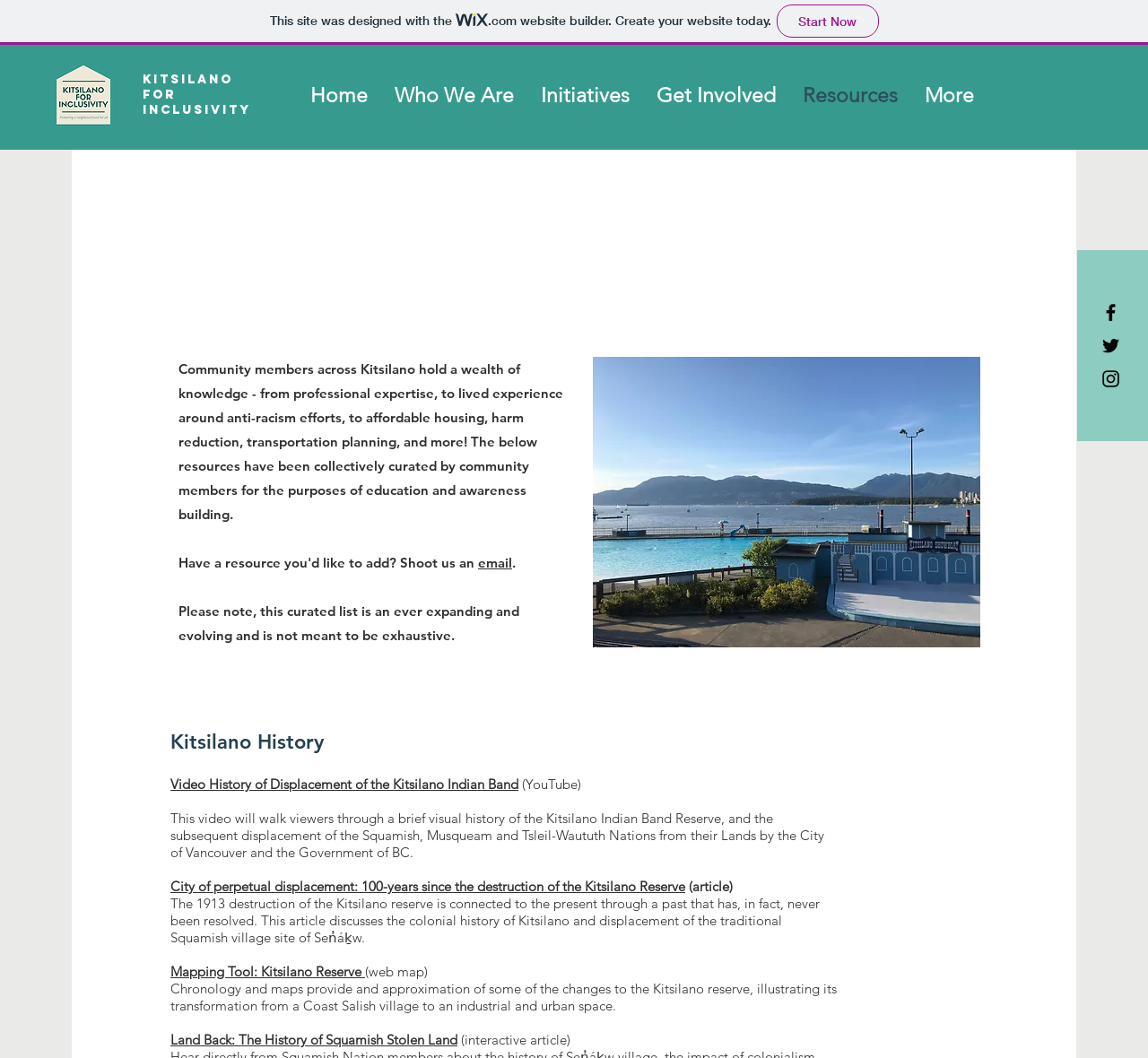Please analyze the image and provide a thorough answer to the question:
What is the logo of Kitsilano for Inclusivity?

I found the logo by looking at the image element with the description 'Kitsilano for Inclusivity Logo.png' at coordinates [0.028, 0.042, 0.117, 0.139]. This image is likely the logo of the organization.